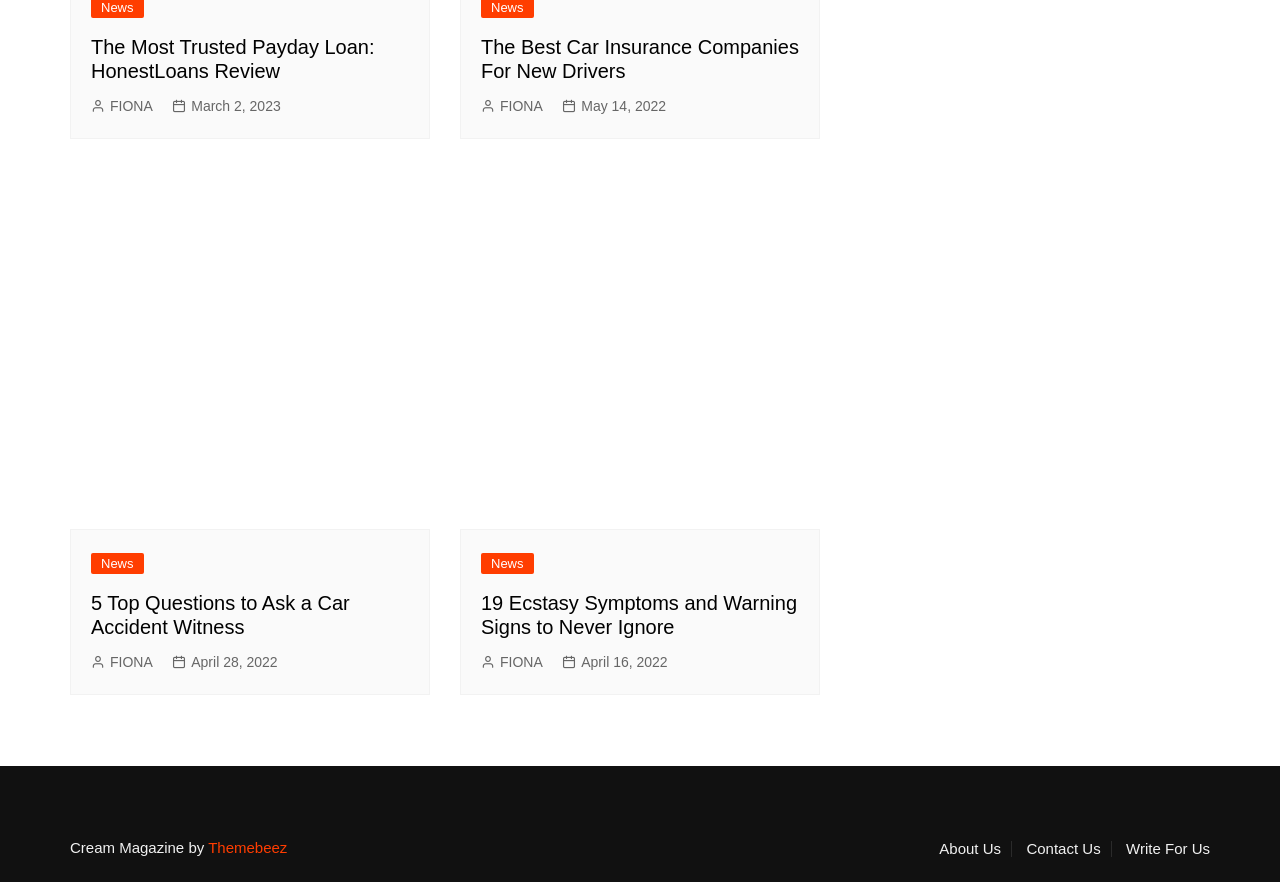Provide a short, one-word or phrase answer to the question below:
What is the title of the first article?

The Most Trusted Payday Loan: HonestLoans Review